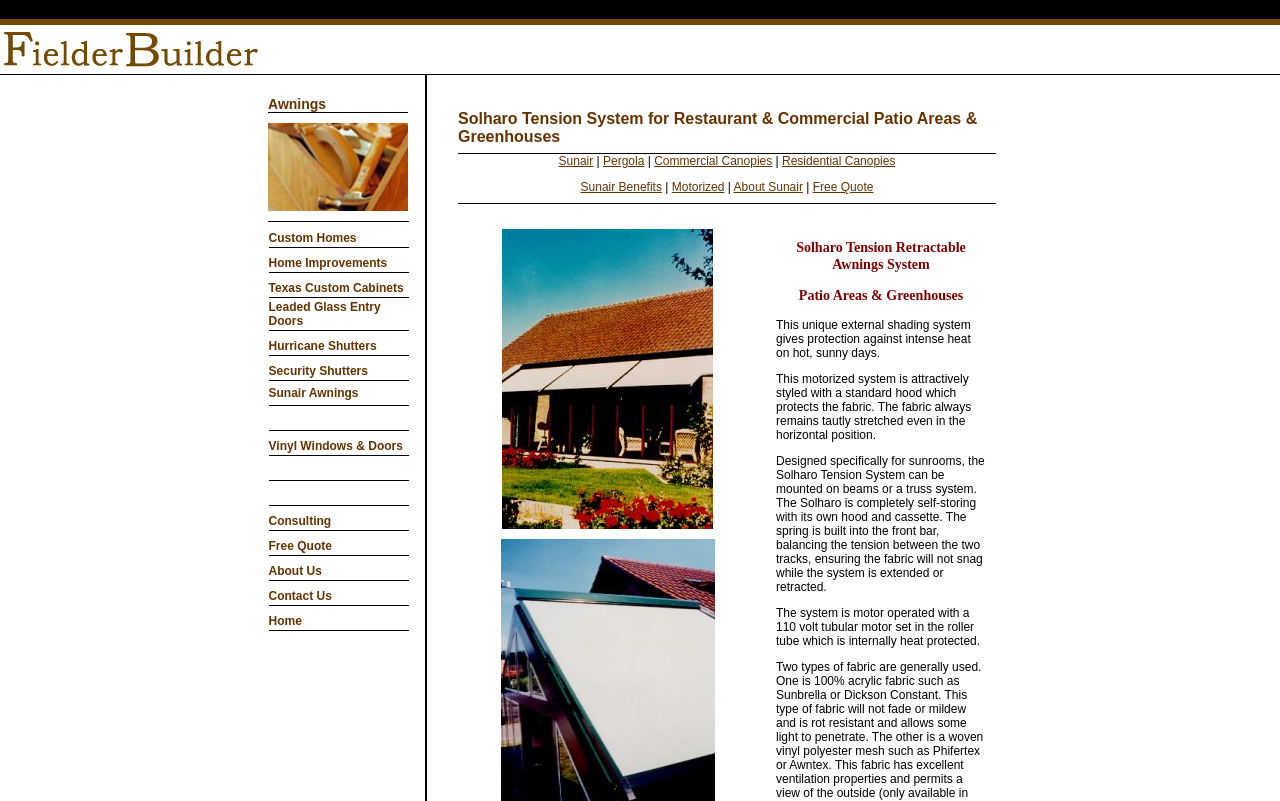Please locate the bounding box coordinates for the element that should be clicked to achieve the following instruction: "Visit Sunair Awnings". Ensure the coordinates are given as four float numbers between 0 and 1, i.e., [left, top, right, bottom].

[0.21, 0.482, 0.28, 0.499]